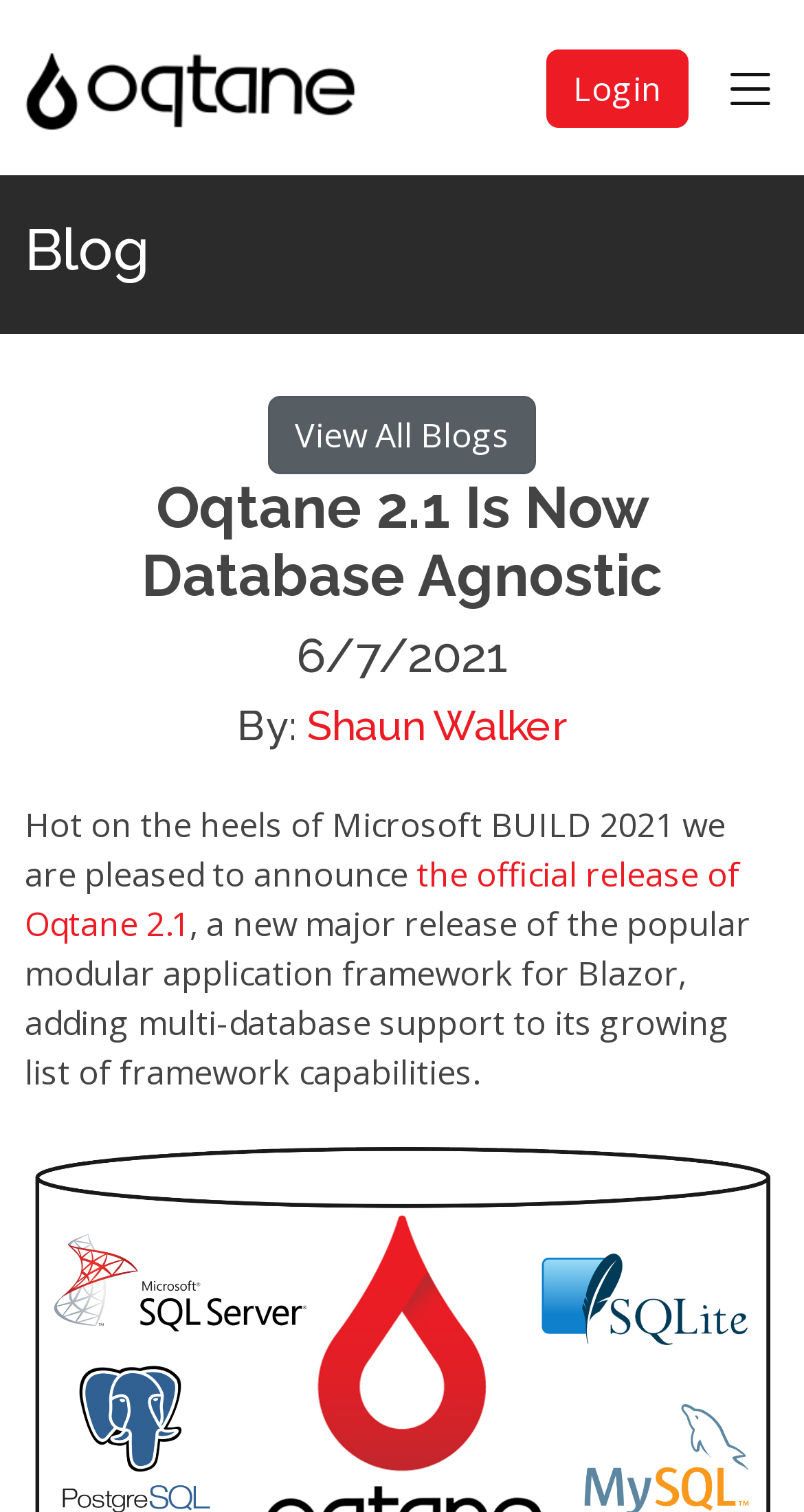What is the text of the first link on the page?
From the image, respond using a single word or phrase.

Oqtane - CMS and Application Framework